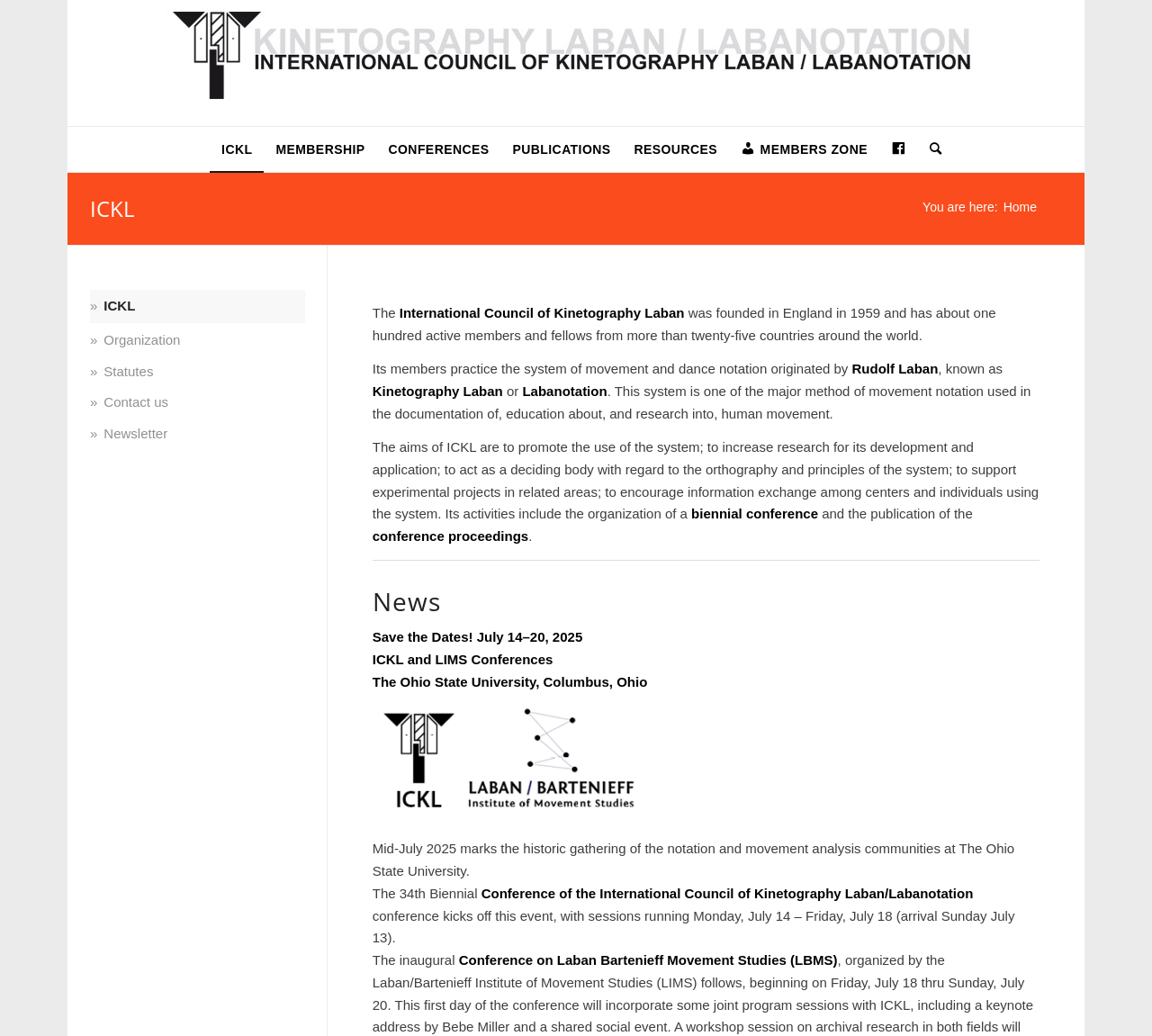Give a one-word or phrase response to the following question: What is the system of movement notation used by ICKL?

Kinetography Laban or Labanotation